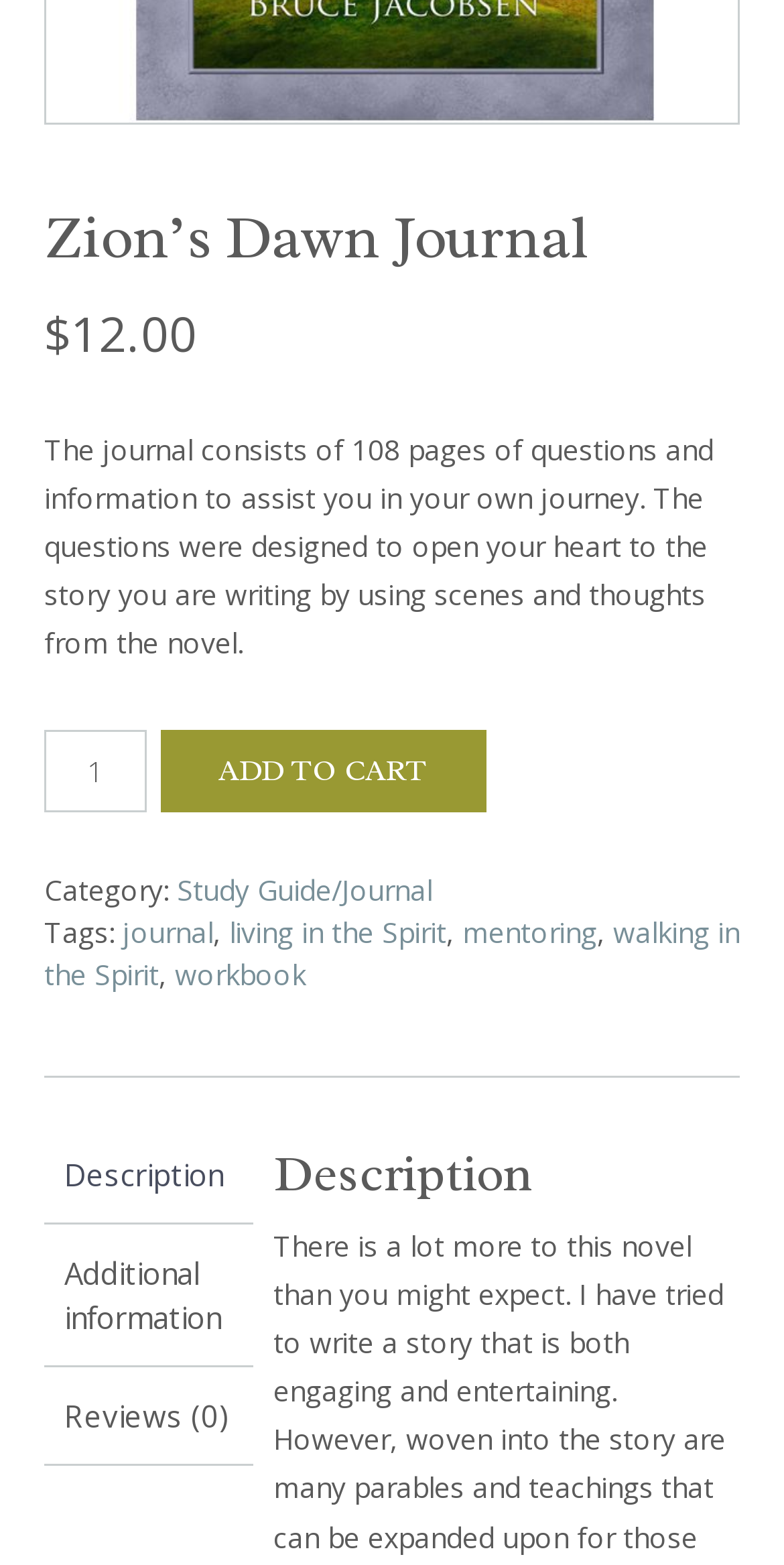Please find the bounding box coordinates of the element that you should click to achieve the following instruction: "Enter product quantity". The coordinates should be presented as four float numbers between 0 and 1: [left, top, right, bottom].

[0.056, 0.466, 0.187, 0.518]